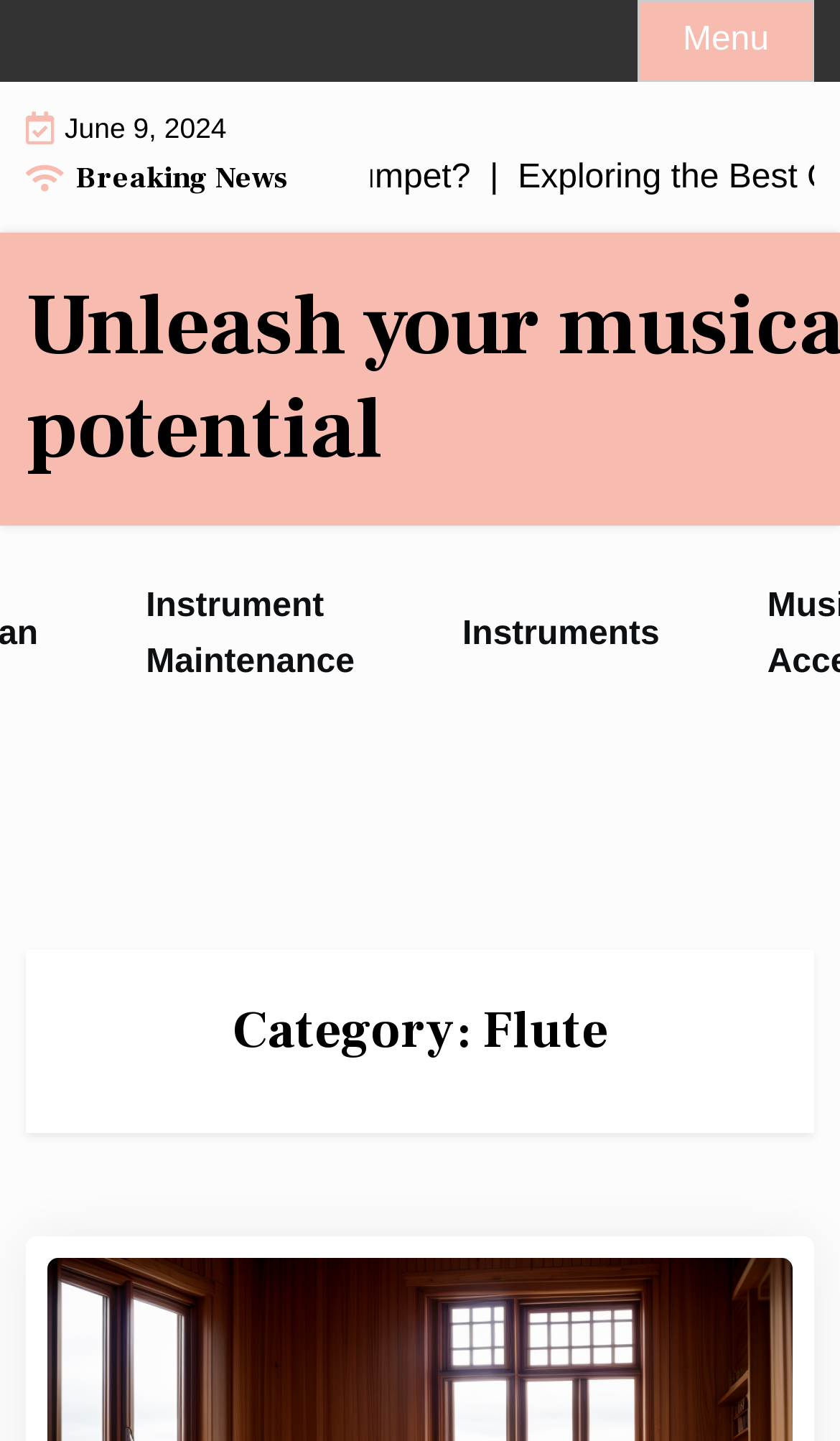Please provide a detailed answer to the question below by examining the image:
What is the type of news displayed on the webpage?

I found a heading element that says 'Breaking News', which suggests that the webpage is displaying breaking news.